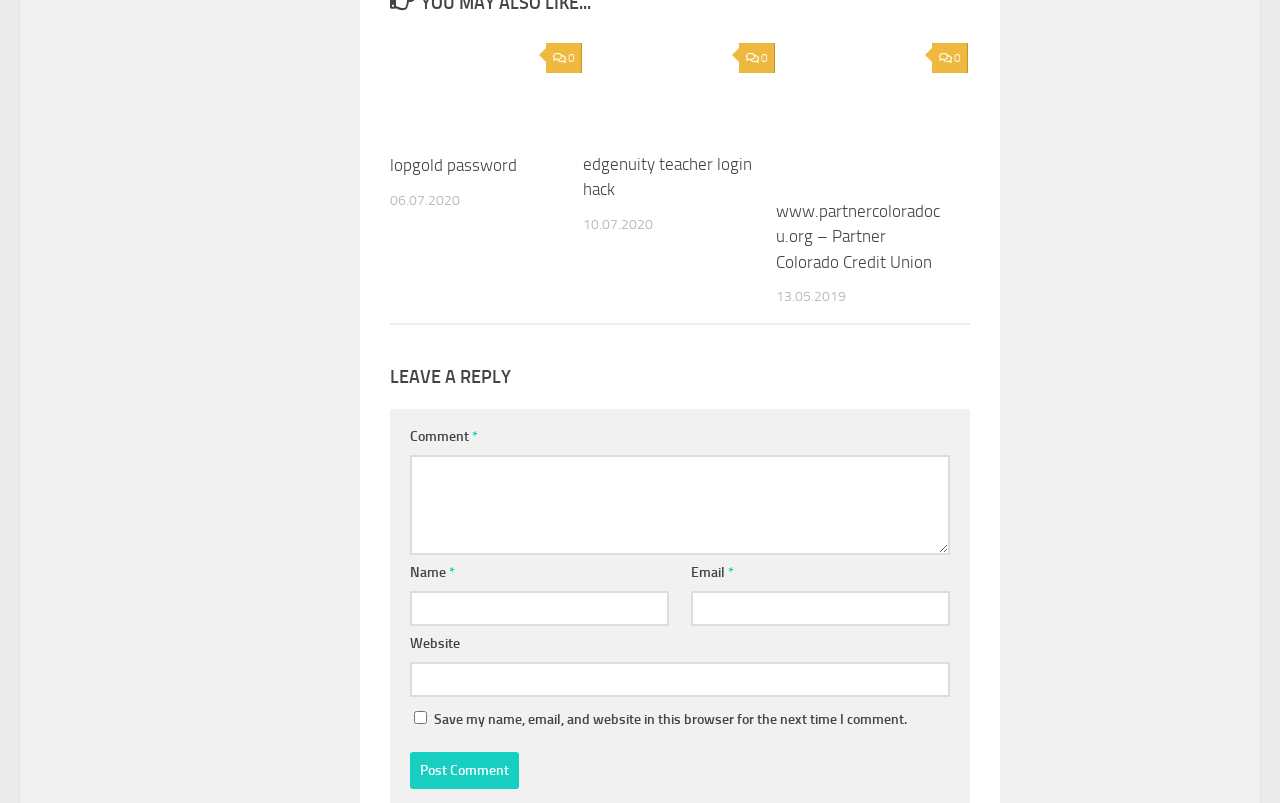Given the element description name="submit" value="Post Comment", predict the bounding box coordinates for the UI element in the webpage screenshot. The format should be (top-left x, top-left y, bottom-right x, bottom-right y), and the values should be between 0 and 1.

[0.32, 0.937, 0.405, 0.983]